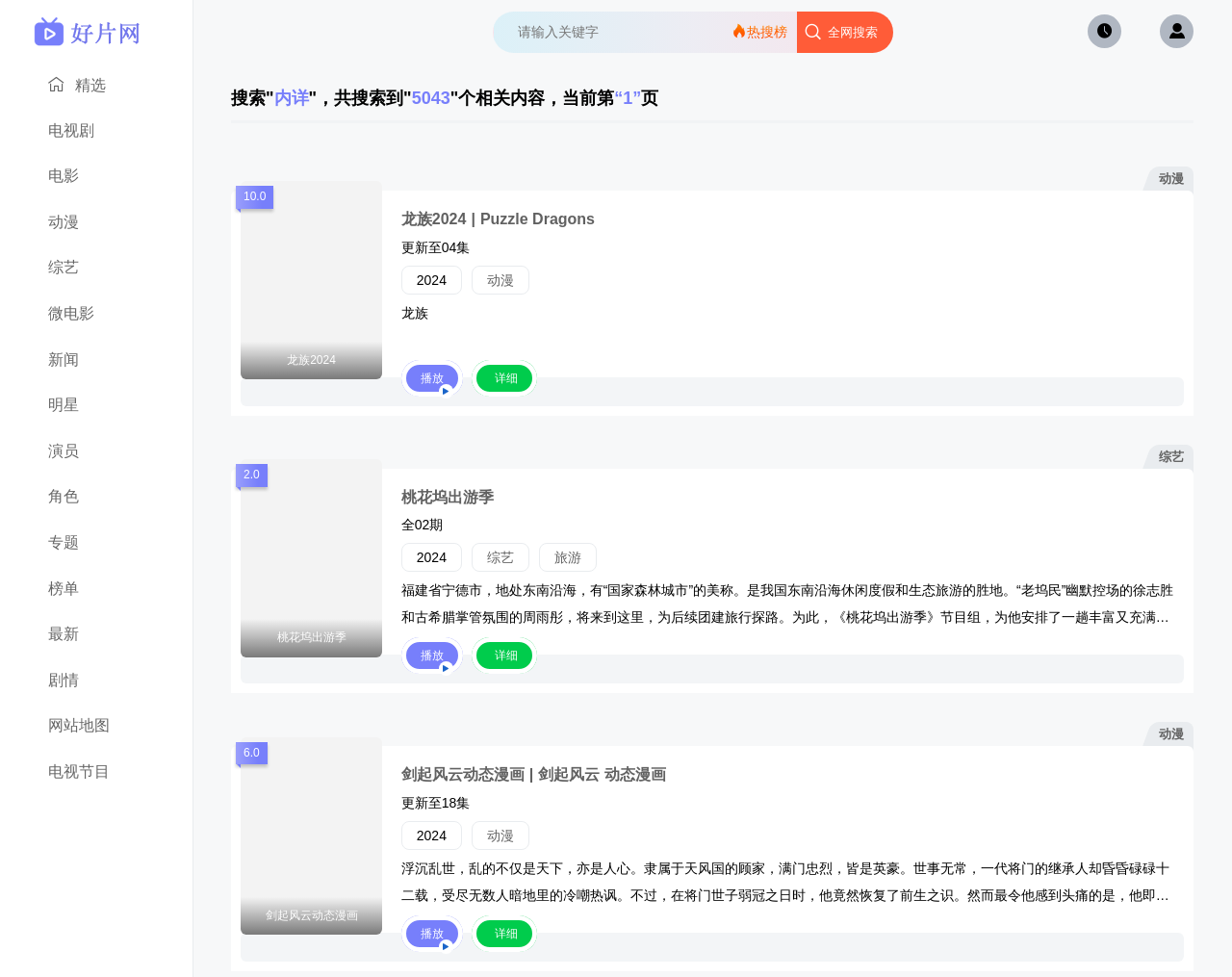Locate the bounding box coordinates of the element that needs to be clicked to carry out the instruction: "View the details of Peach Blossom Valley travel season". The coordinates should be given as four float numbers ranging from 0 to 1, i.e., [left, top, right, bottom].

[0.383, 0.368, 0.436, 0.406]